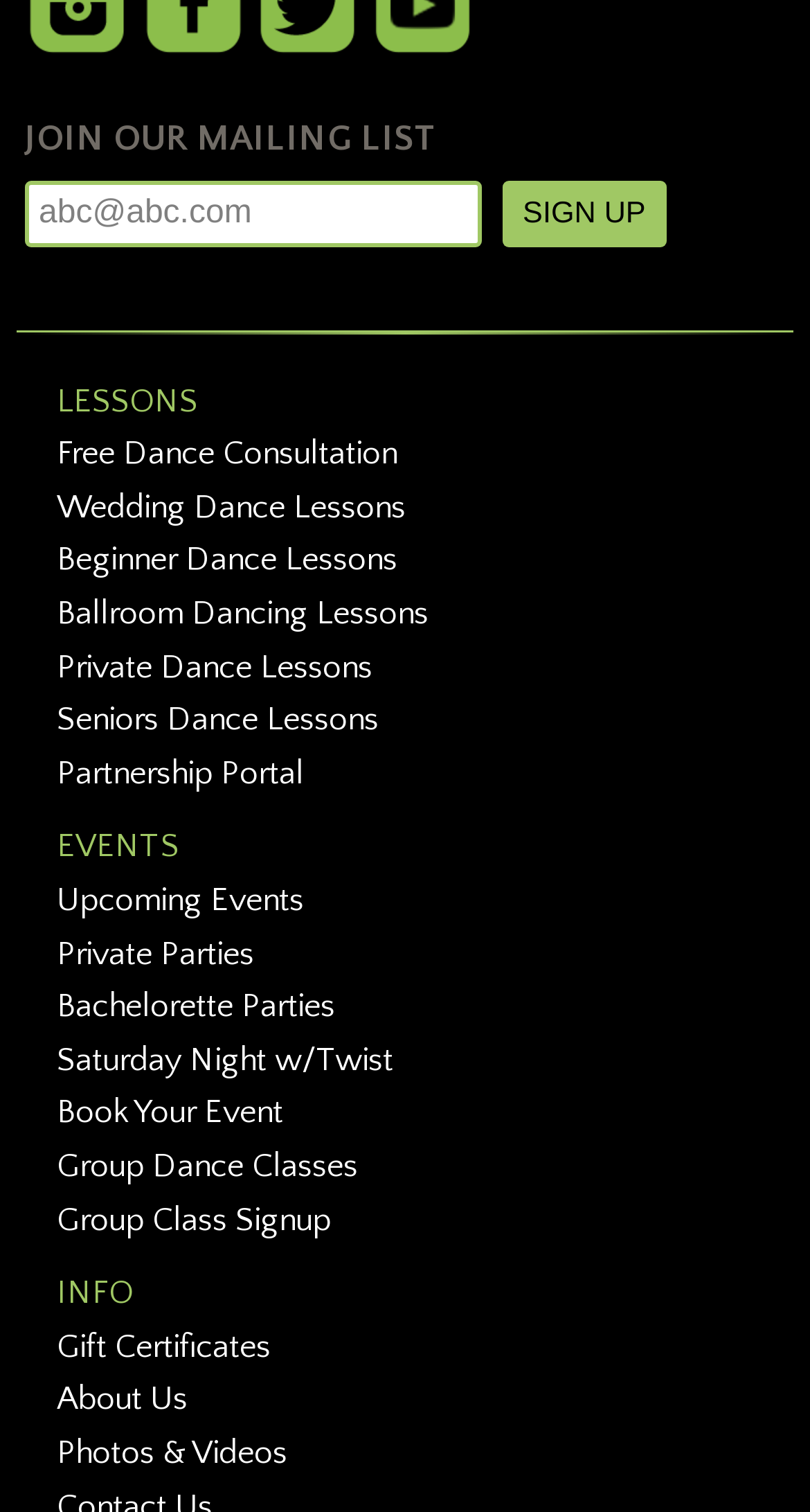What can be purchased as a gift? Based on the image, give a response in one word or a short phrase.

Gift Certificates